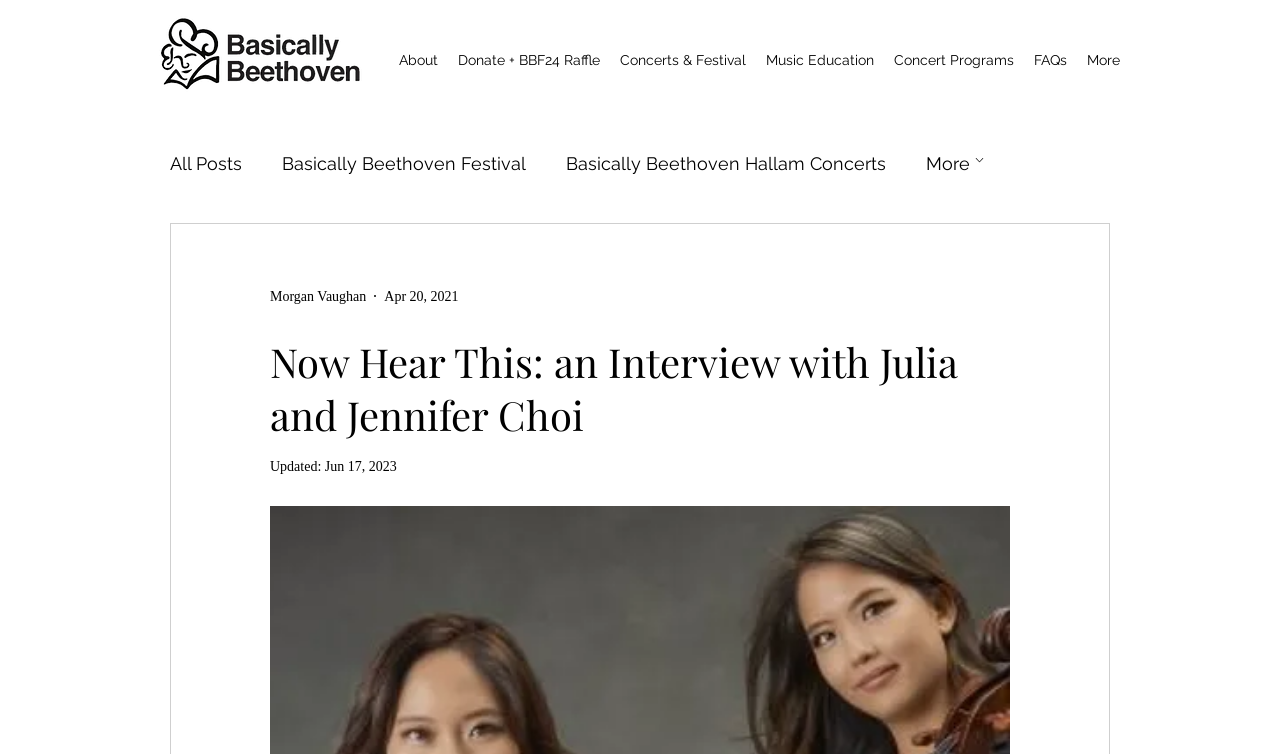What is the date of the updated post?
Please provide a comprehensive answer based on the visual information in the image.

I found the answer by looking at the generic element with the text 'Jun 17, 2023' which is located below the 'Updated:' static text.